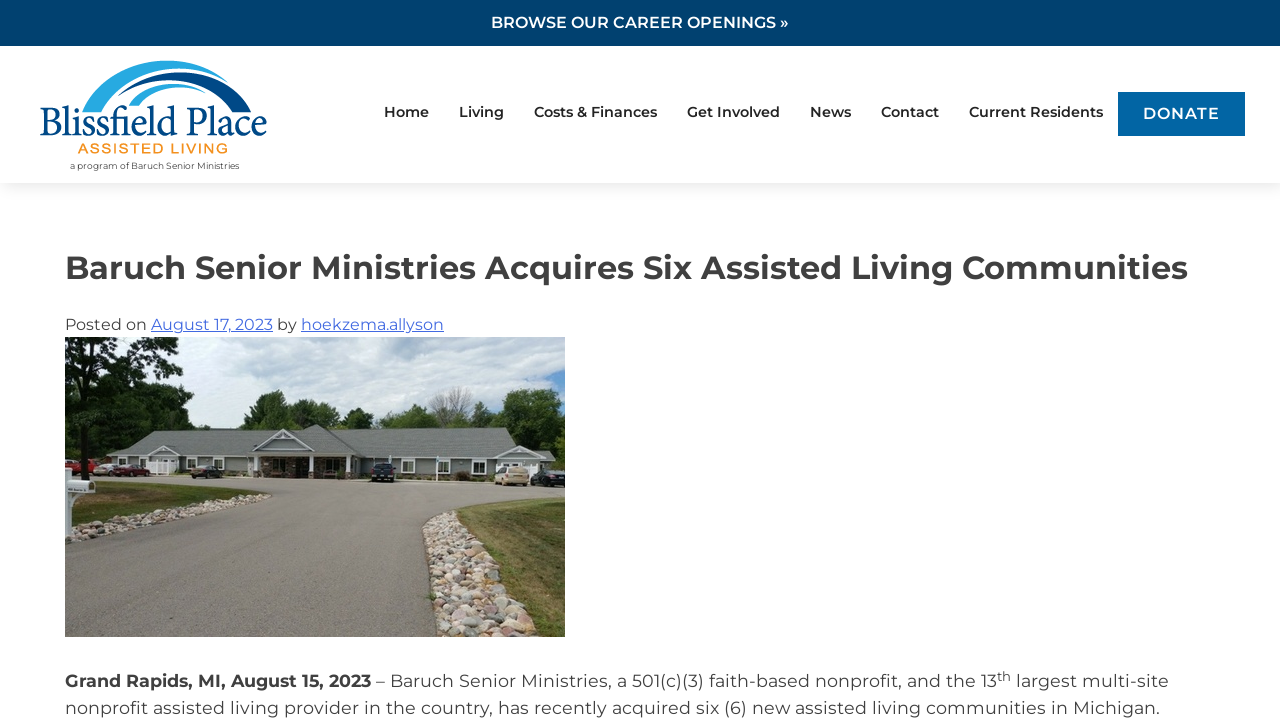What is the location of Baruch Senior Ministries mentioned in the webpage?
Please utilize the information in the image to give a detailed response to the question.

The webpage mentions 'Grand Rapids, MI' as the location of Baruch Senior Ministries, which is likely the headquarters or a major location of the organization.